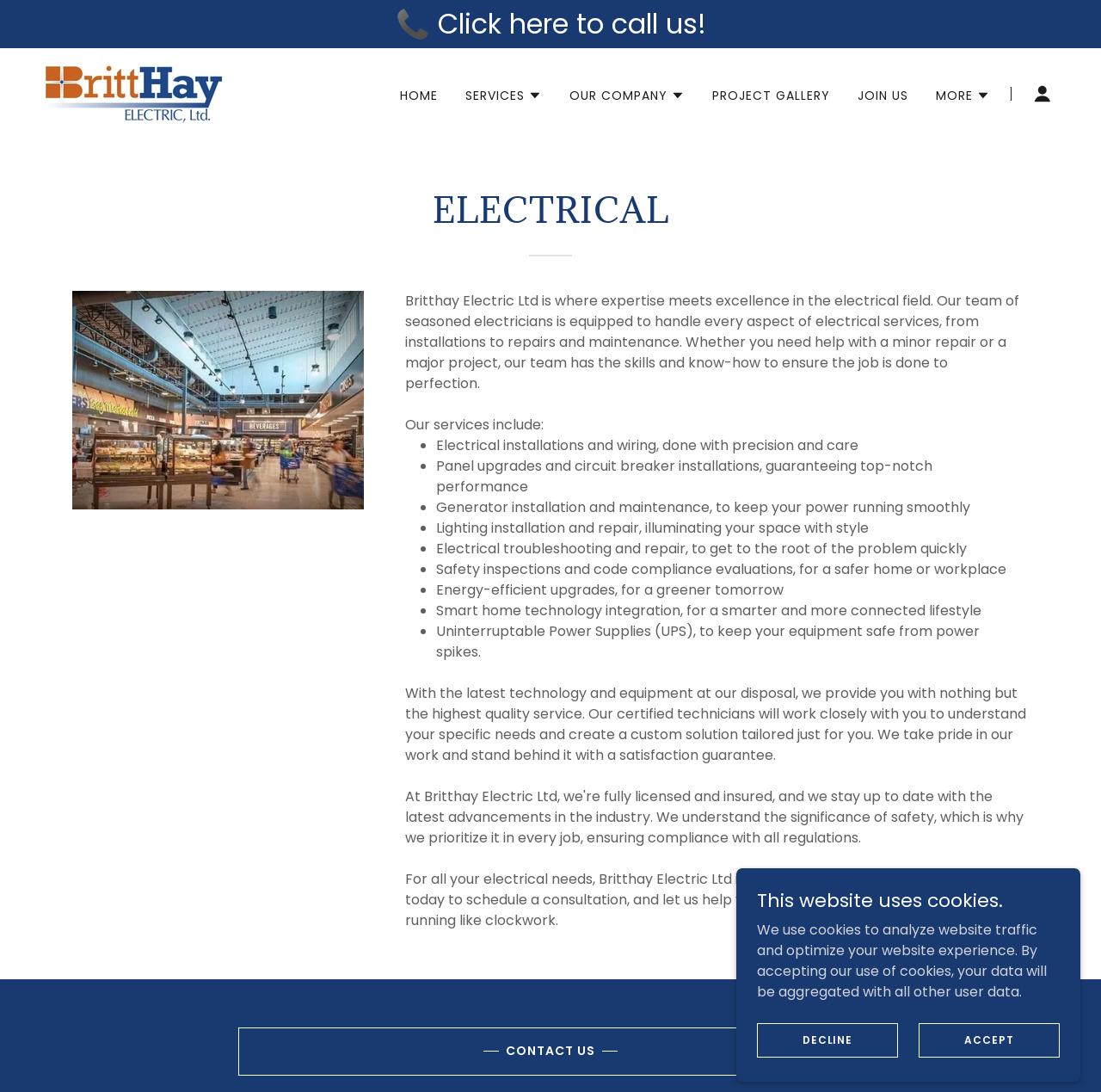Find the bounding box coordinates of the area that needs to be clicked in order to achieve the following instruction: "Click the 'JOIN US' link". The coordinates should be specified as four float numbers between 0 and 1, i.e., [left, top, right, bottom].

[0.774, 0.073, 0.83, 0.102]